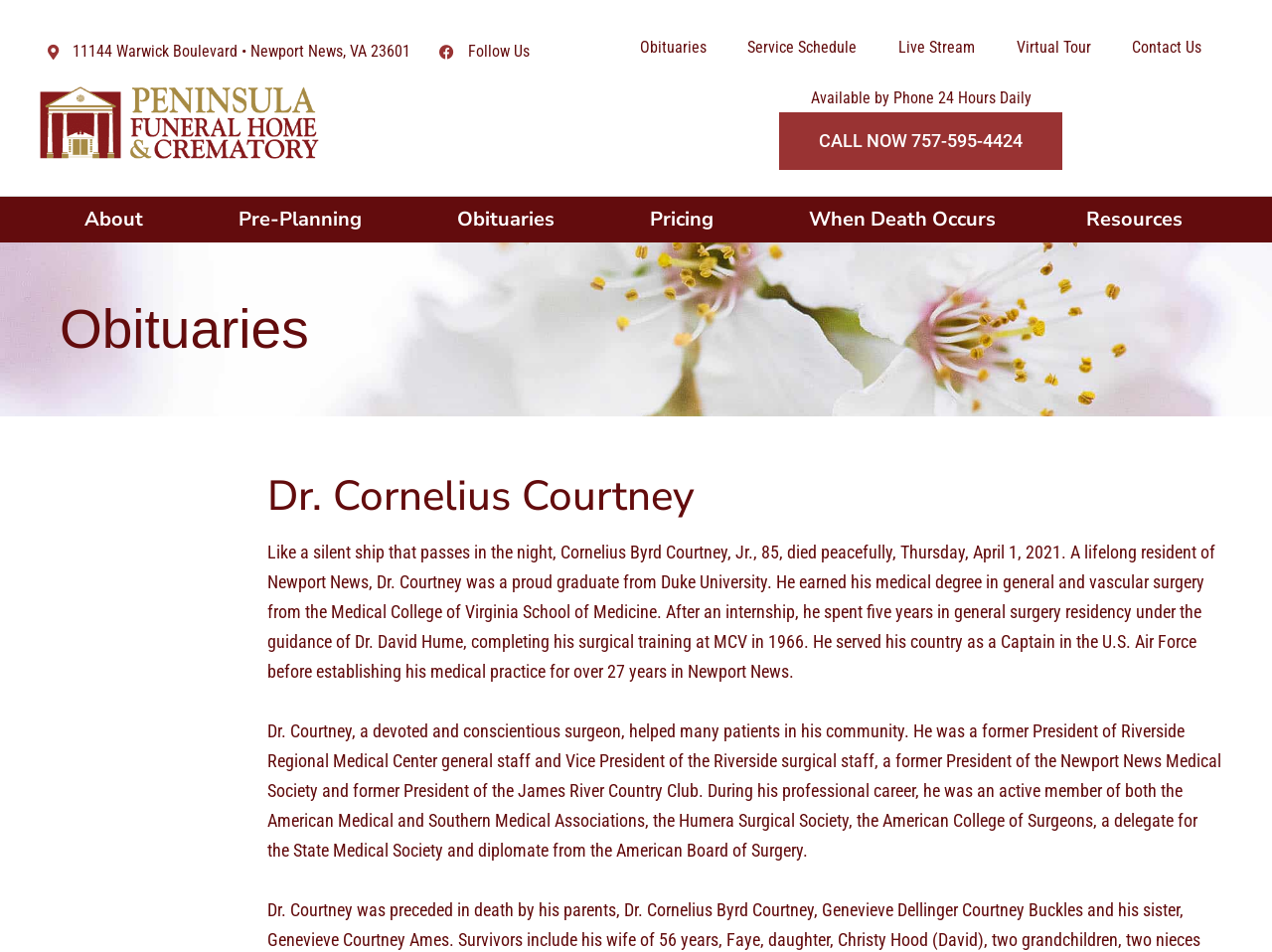Locate the bounding box coordinates of the element I should click to achieve the following instruction: "Contact Us for more information".

[0.874, 0.026, 0.961, 0.074]